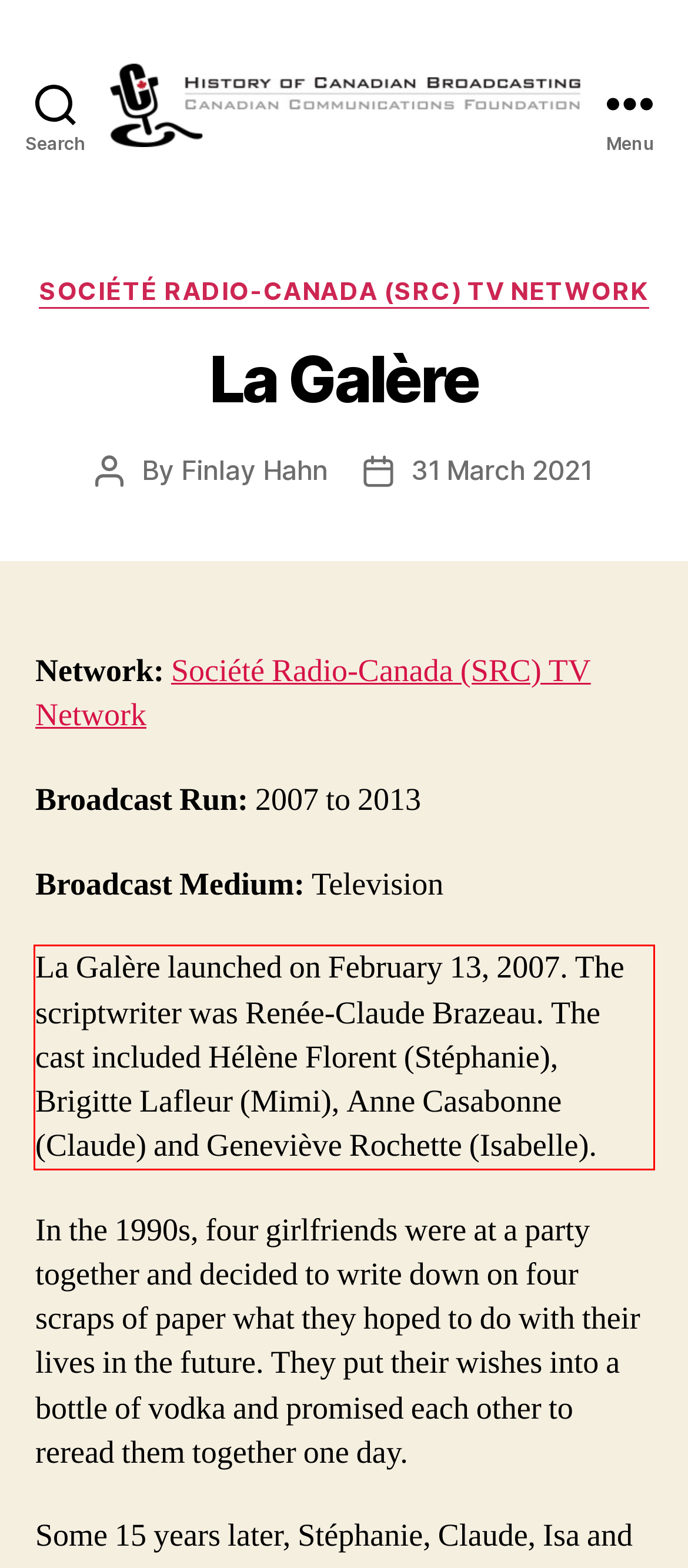Given a screenshot of a webpage with a red bounding box, extract the text content from the UI element inside the red bounding box.

La Galère launched on February 13, 2007. The scriptwriter was Renée-Claude Brazeau. The cast included Hélène Florent (Stéphanie), Brigitte Lafleur (Mimi), Anne Casabonne (Claude) and Geneviève Rochette (Isabelle).